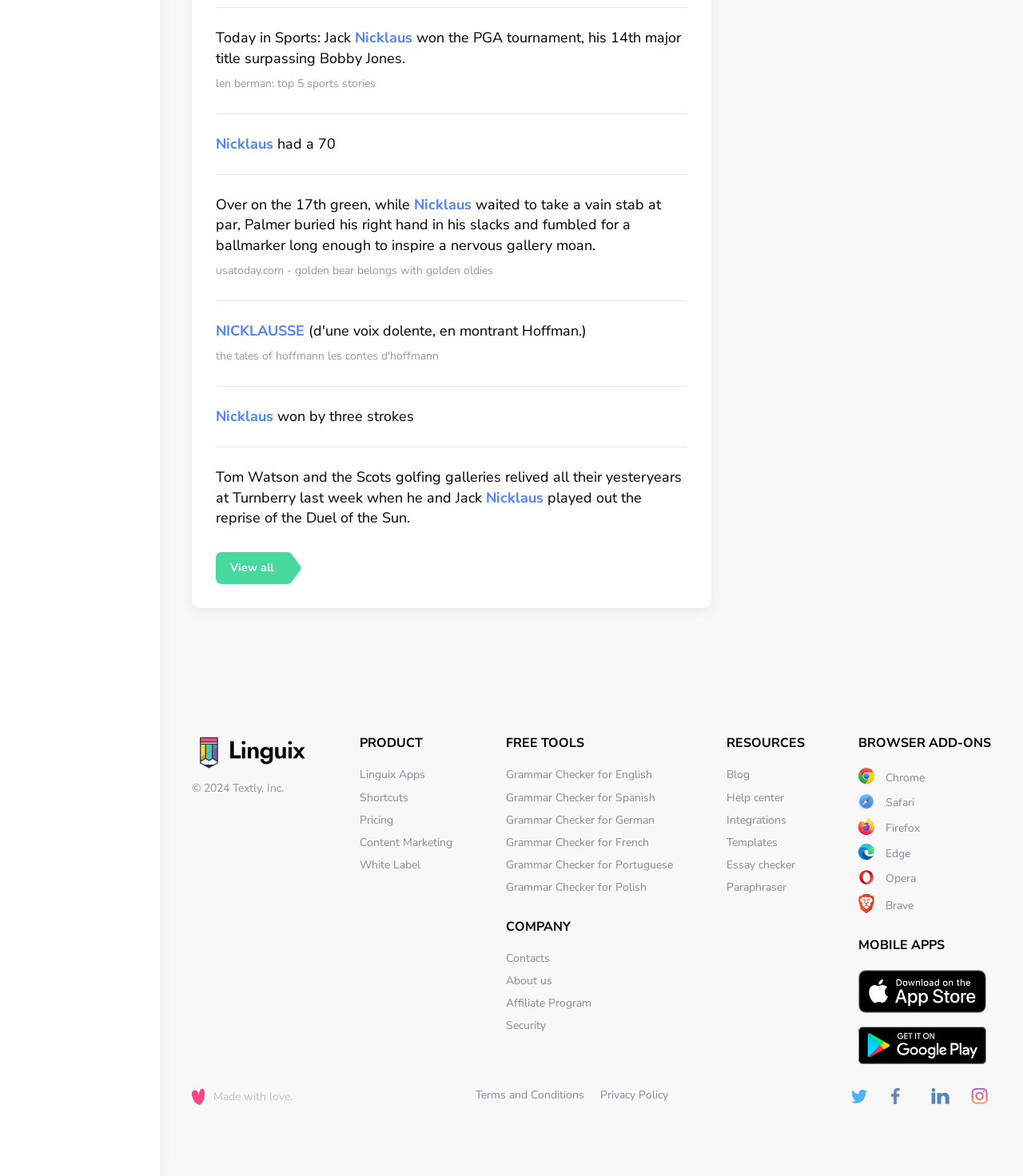What is the name of the product offered by the company?
Refer to the screenshot and deliver a thorough answer to the question presented.

The name of the product offered by the company is Linguix, which is mentioned throughout the webpage as 'Linguix logo', 'Linguix Apps', 'Linguix for Chrome', and so on.